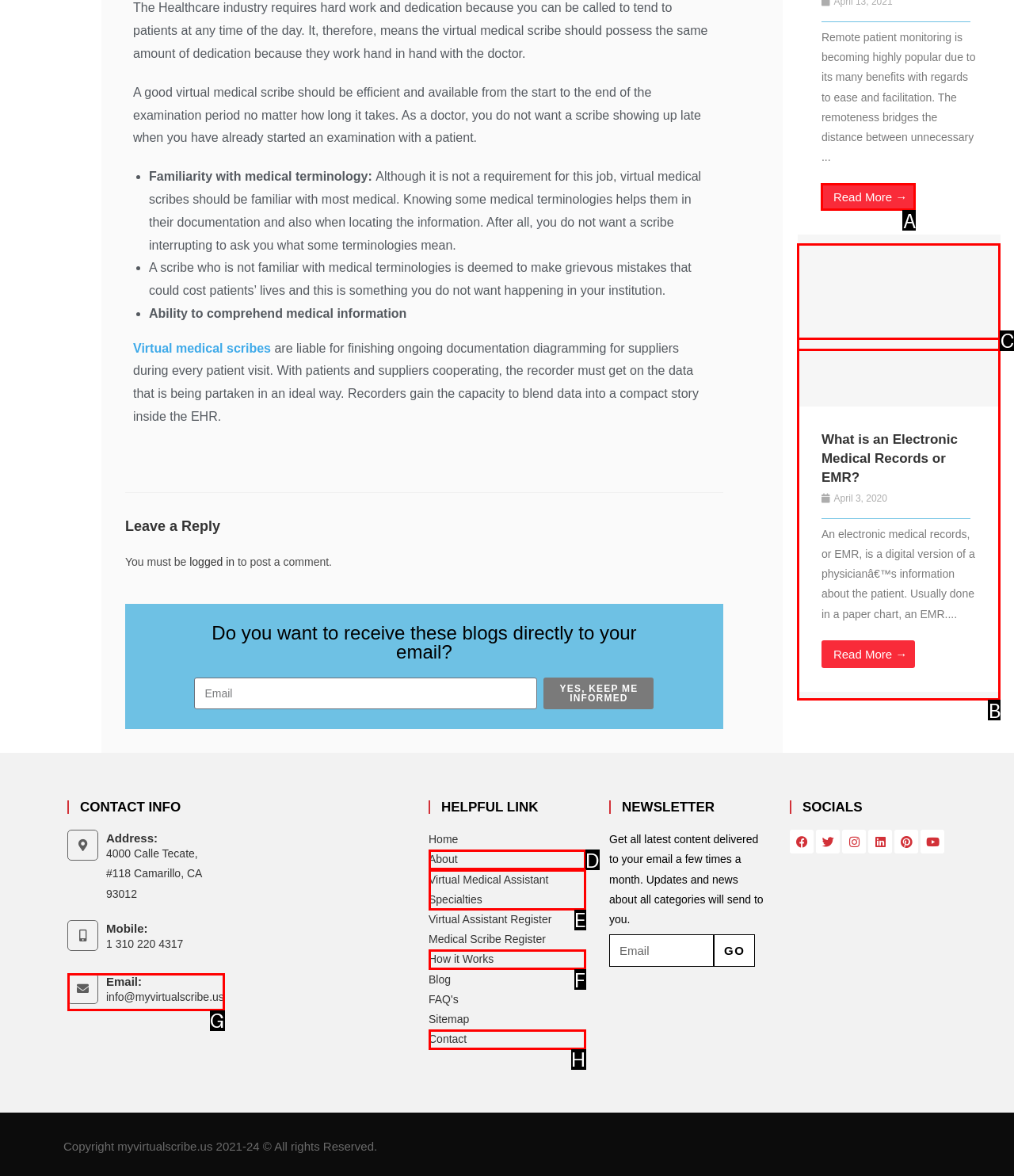Tell me which one HTML element I should click to complete the following task: Click on the 'Read More →' link
Answer with the option's letter from the given choices directly.

A